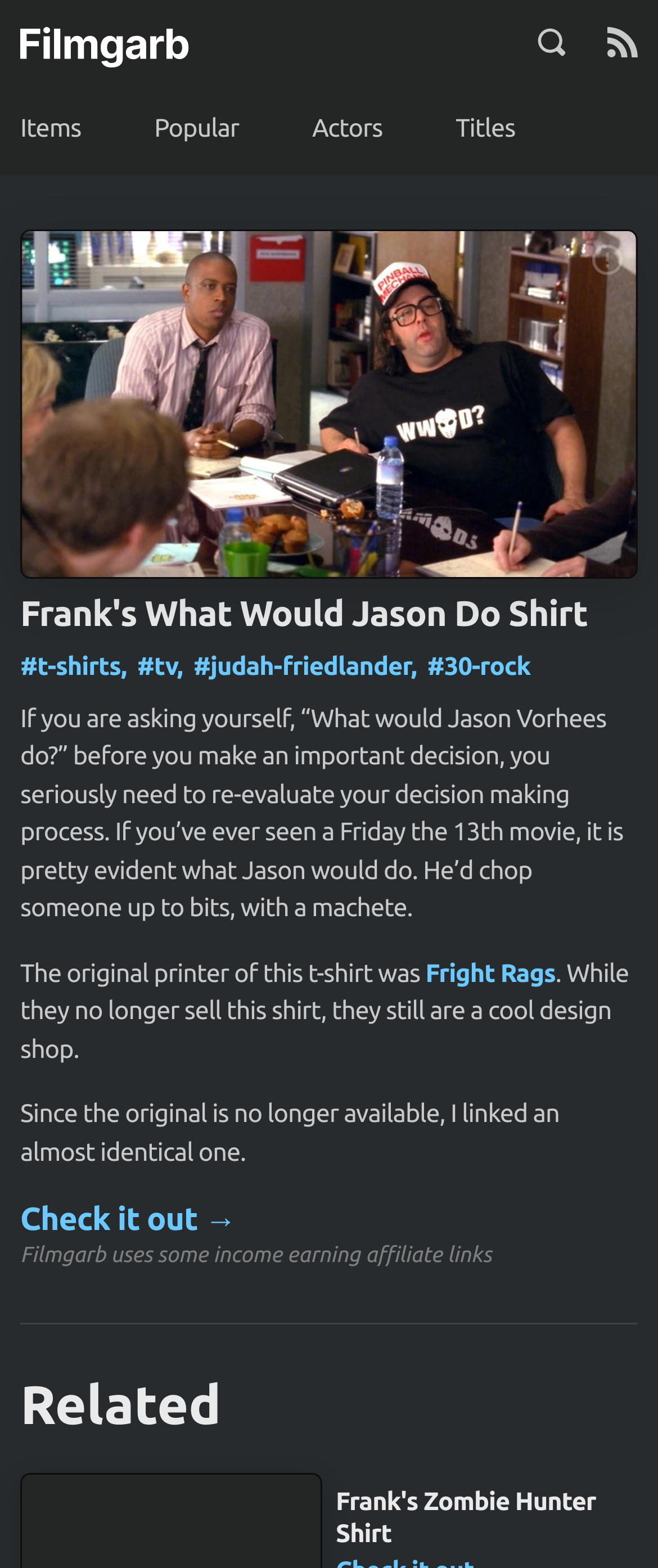Please indicate the bounding box coordinates of the element's region to be clicked to achieve the instruction: "Check out the alternative shirt". Provide the coordinates as four float numbers between 0 and 1, i.e., [left, top, right, bottom].

[0.031, 0.766, 0.359, 0.789]